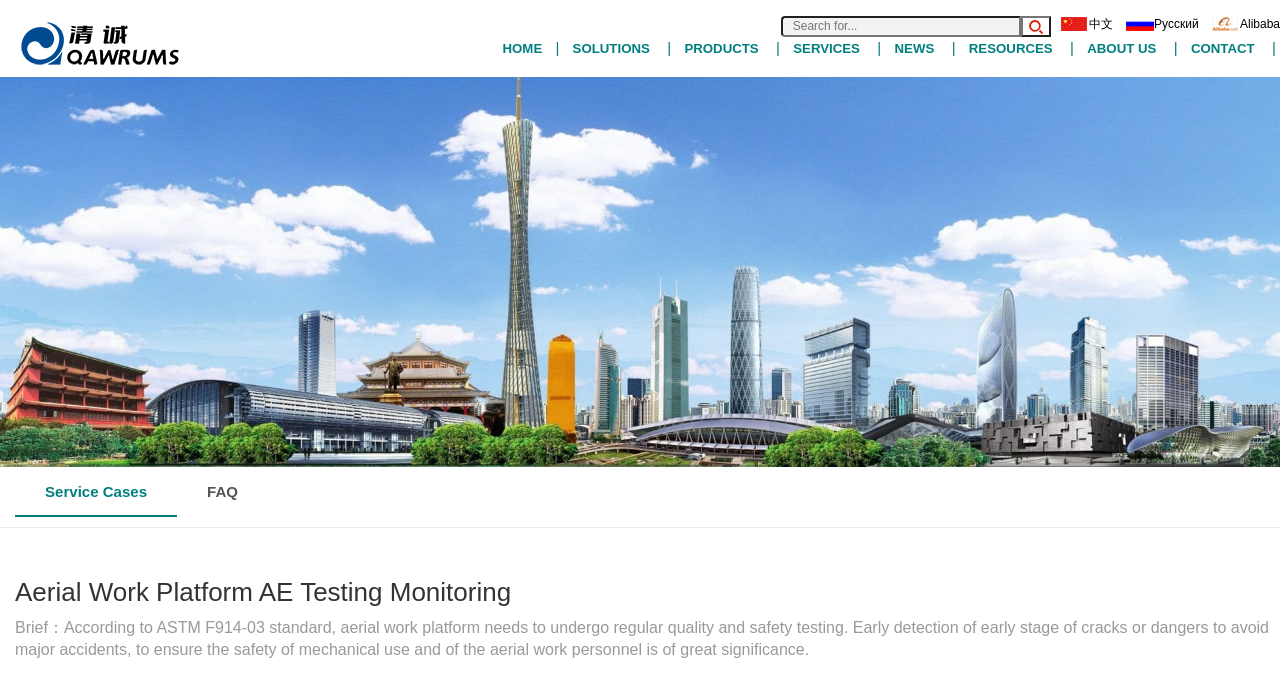Specify the bounding box coordinates of the element's region that should be clicked to achieve the following instruction: "Go to HOME page". The bounding box coordinates consist of four float numbers between 0 and 1, in the format [left, top, right, bottom].

[0.382, 0.053, 0.434, 0.088]